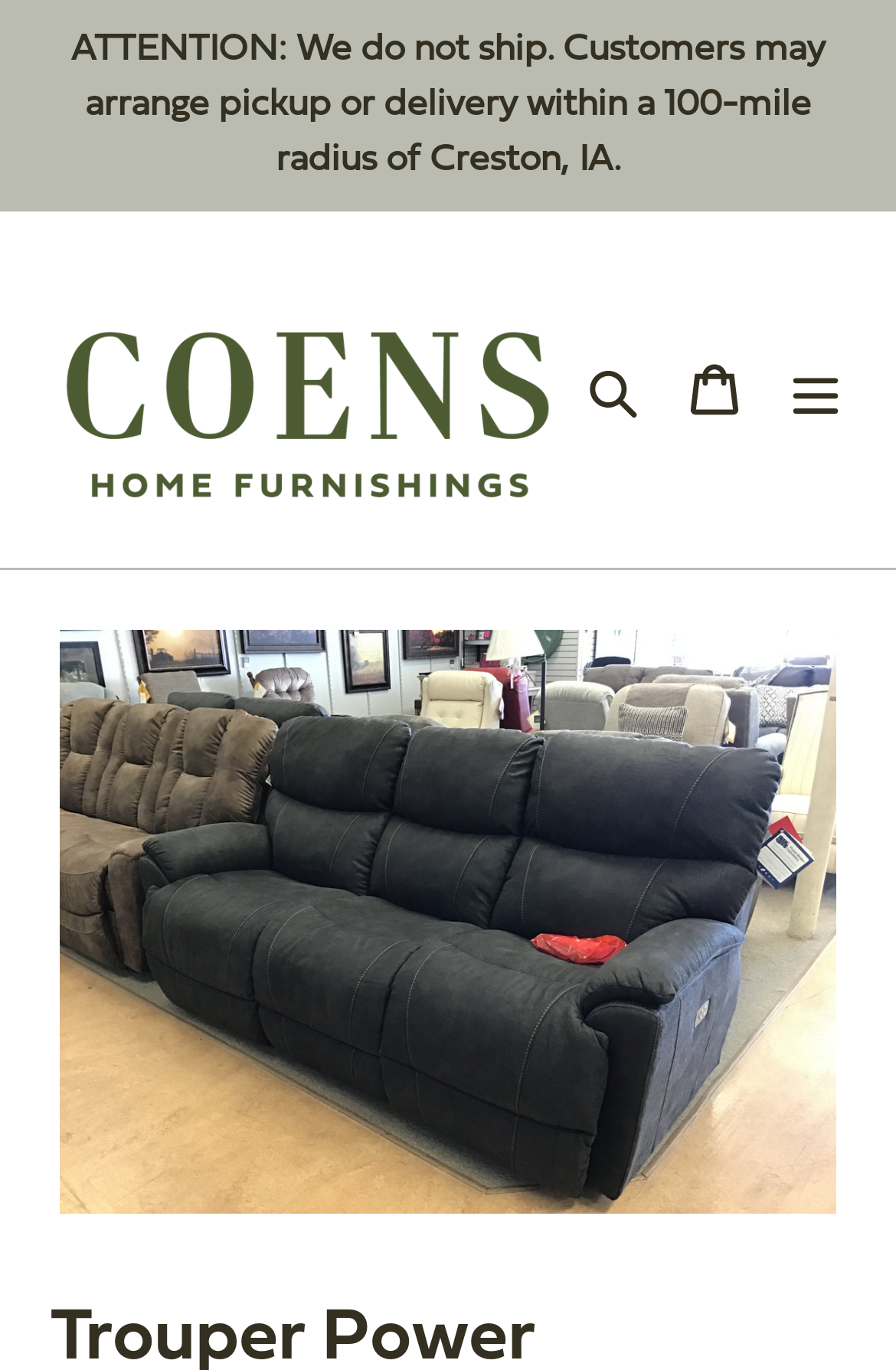What is the name of the furniture store?
Please provide a detailed answer to the question.

I found the answer by looking at the link element with the text 'Coen's Home Furnishings' and an image with the same name, which suggests that it is the name of the furniture store.